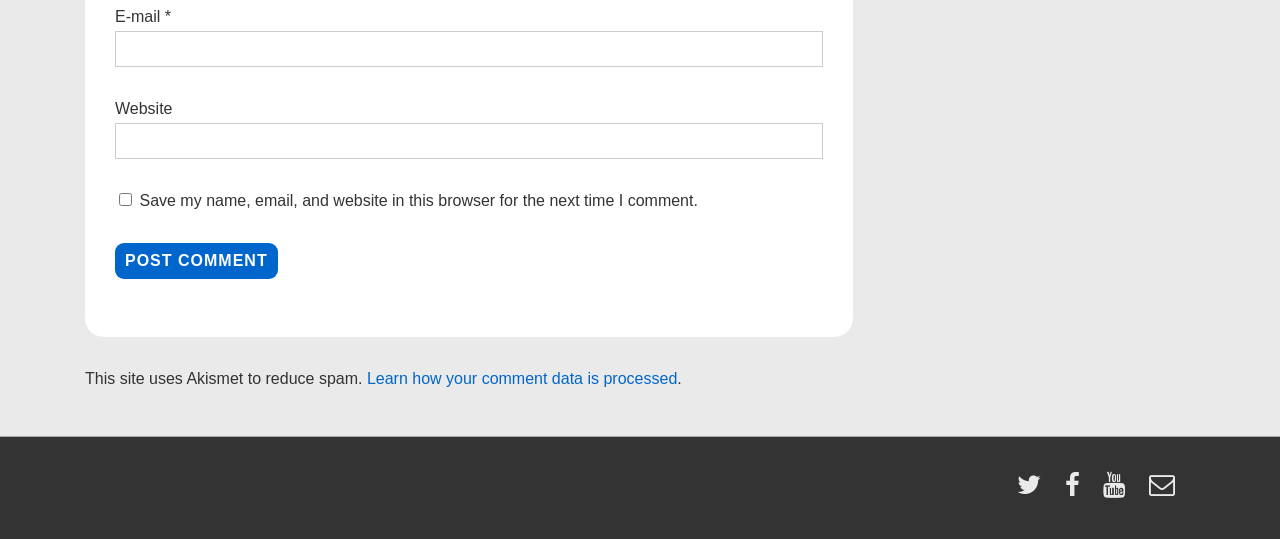Respond concisely with one word or phrase to the following query:
How many social media links are present?

4